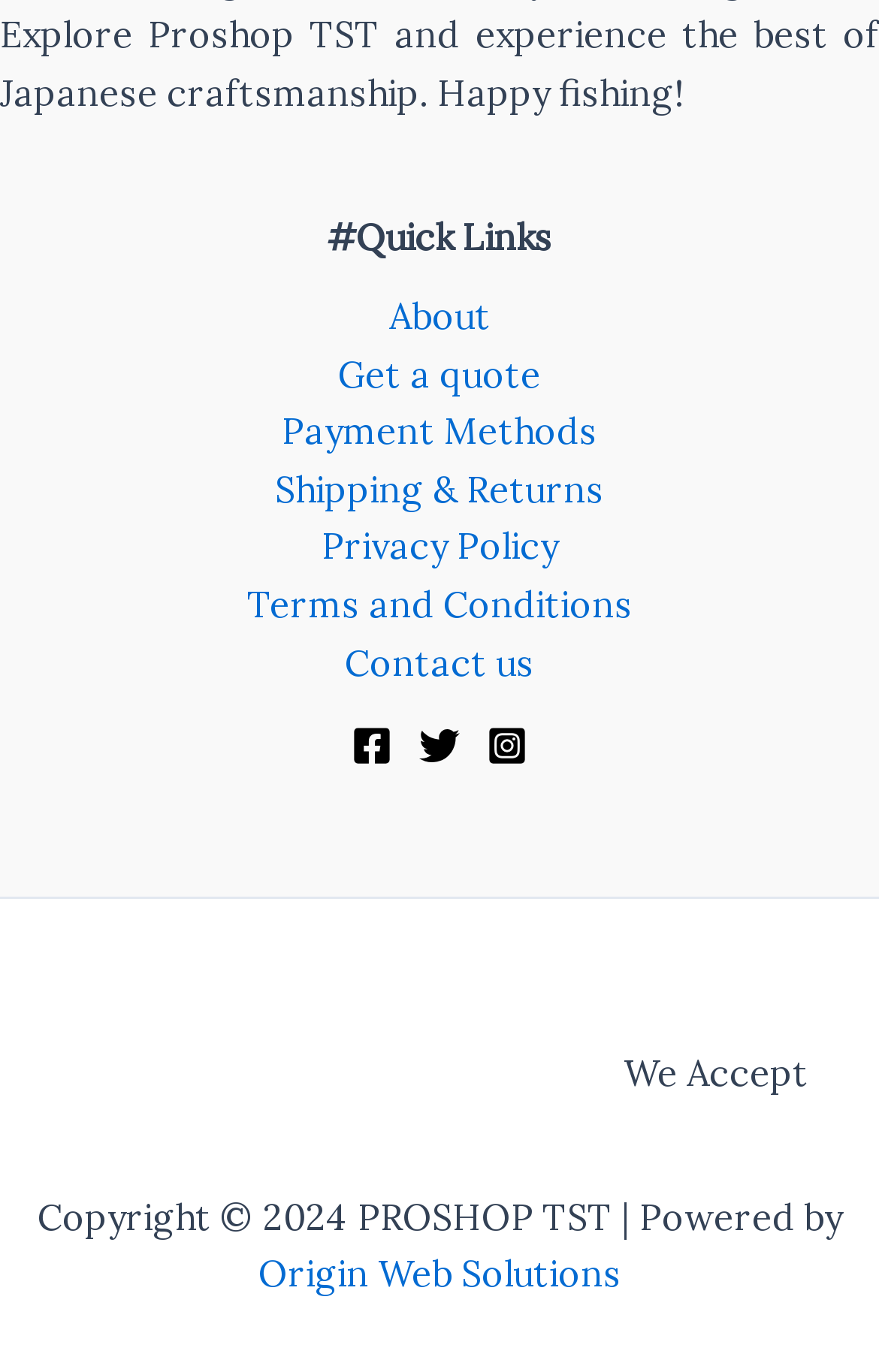Determine the bounding box coordinates of the section I need to click to execute the following instruction: "Go to Get a quote". Provide the coordinates as four float numbers between 0 and 1, i.e., [left, top, right, bottom].

[0.333, 0.252, 0.667, 0.294]